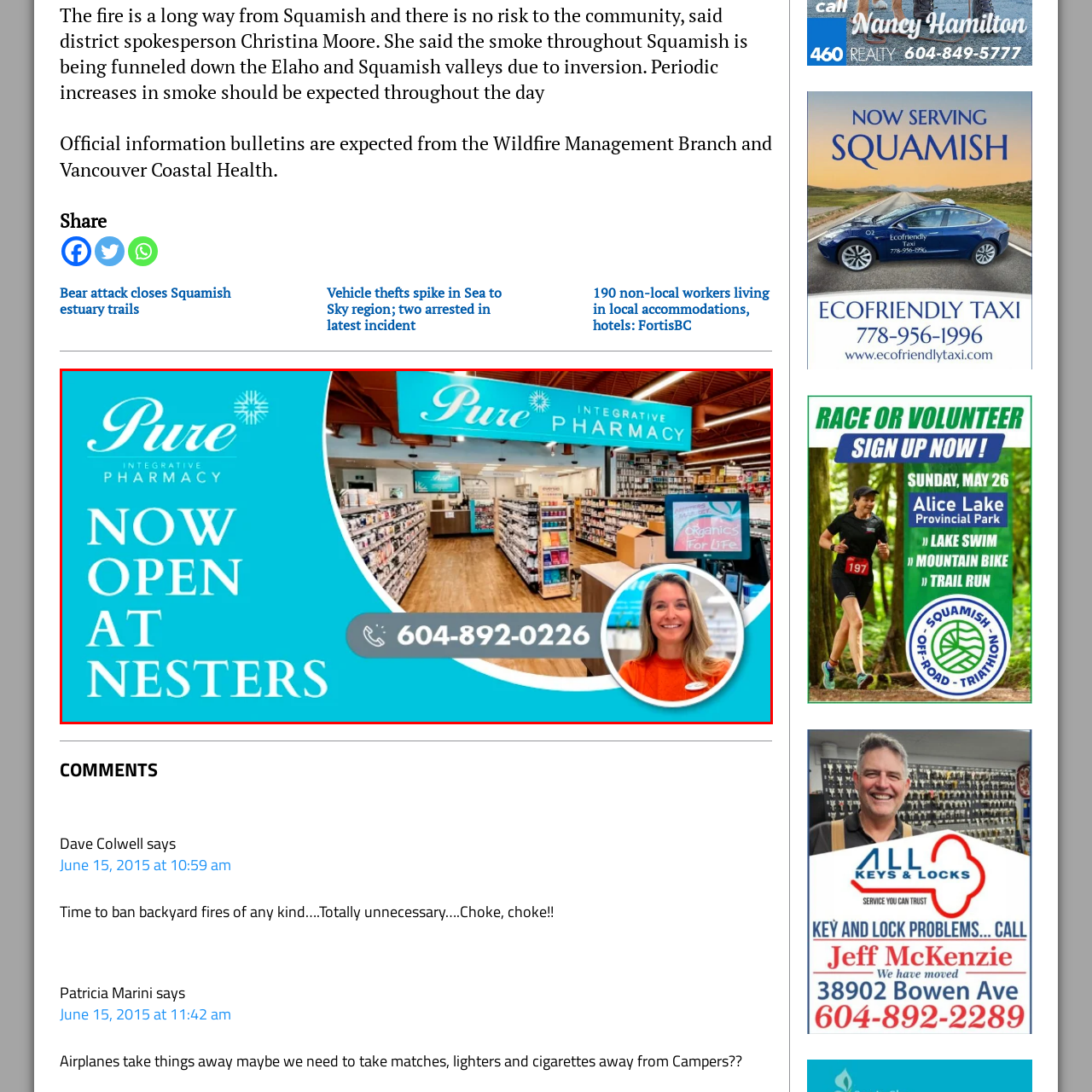Is the staff member smiling?
Analyze the content within the red bounding box and offer a detailed answer to the question.

The image shows a friendly staff member to the right, and it is mentioned that the staff member smiles, which implies a welcoming atmosphere of the pharmacy.